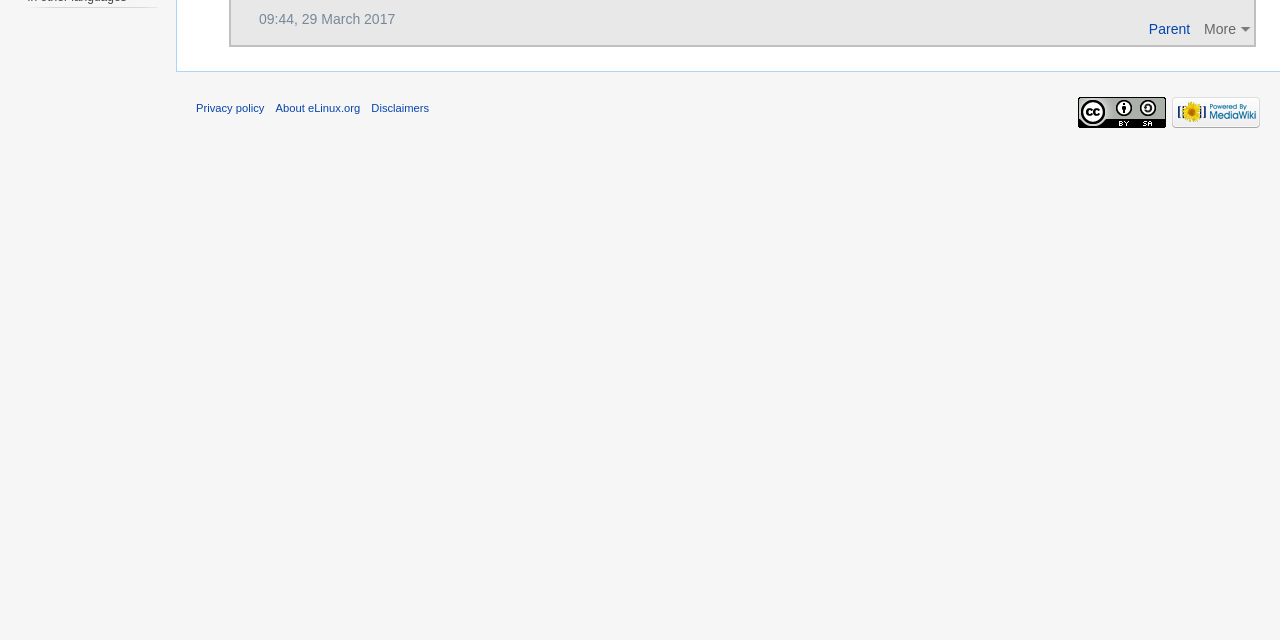Identify the bounding box coordinates of the HTML element based on this description: "Privacy policy".

[0.153, 0.16, 0.207, 0.179]